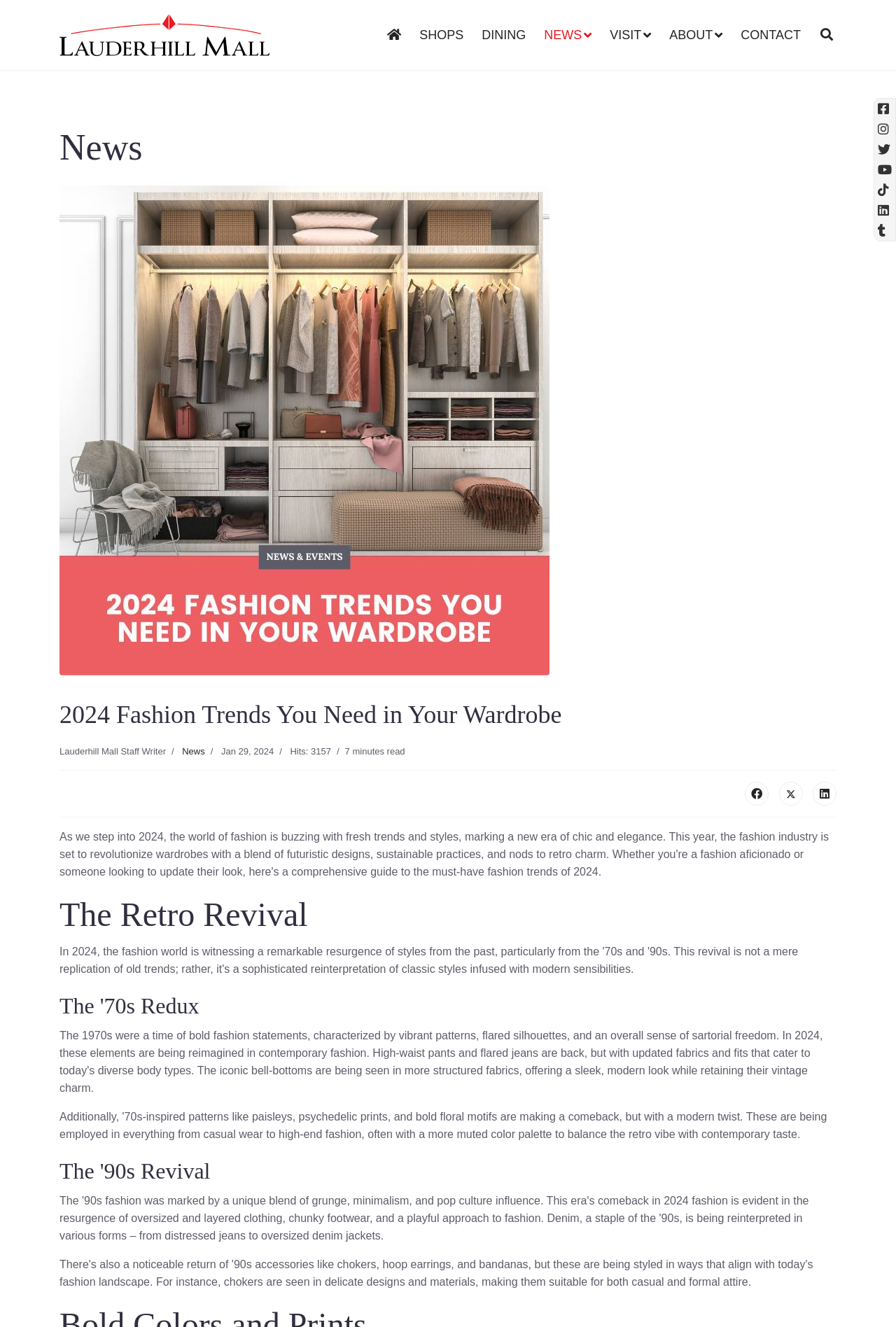Mark the bounding box of the element that matches the following description: "alt="Lauderhill Mall"".

[0.066, 0.011, 0.301, 0.042]